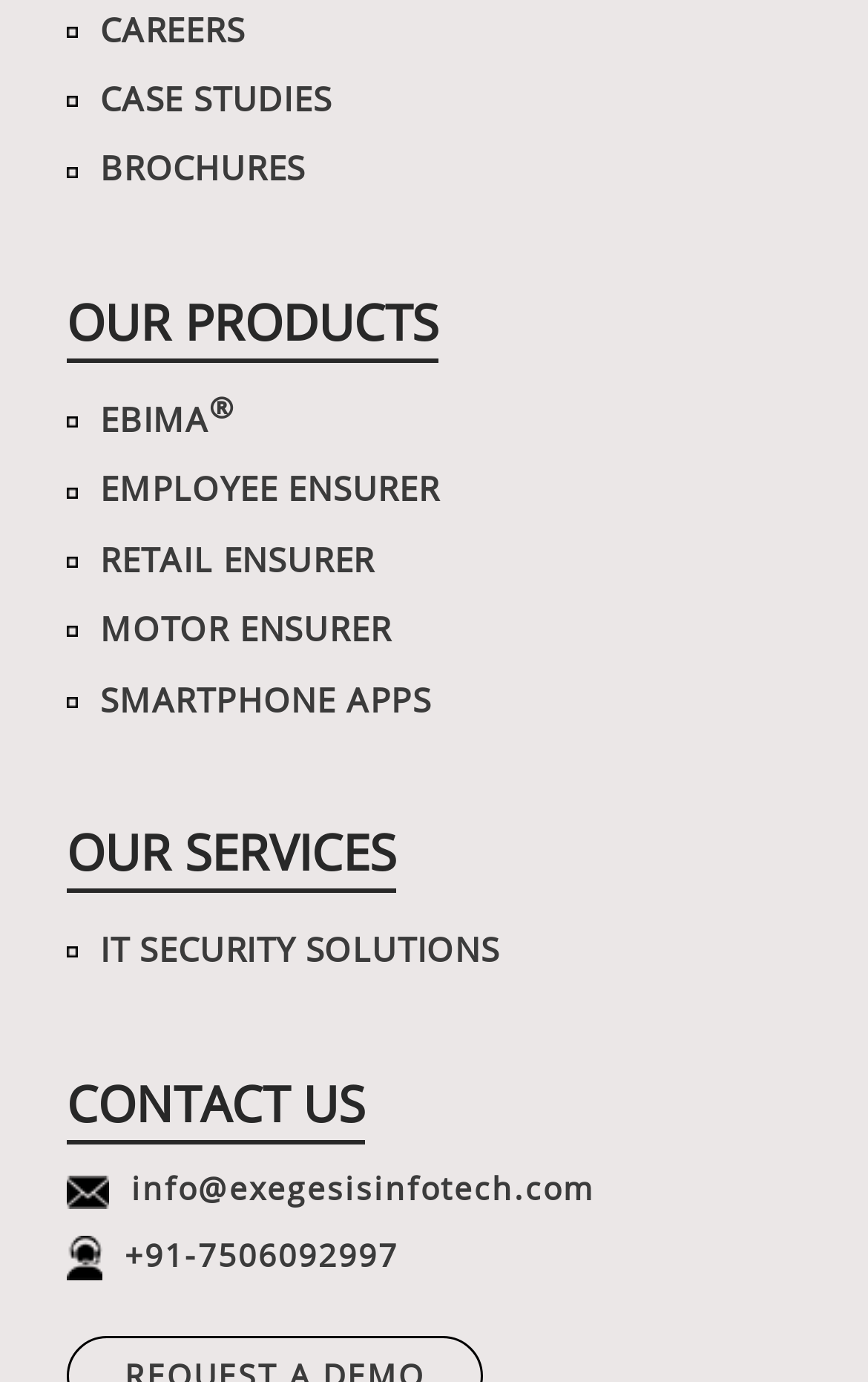Answer the question below using just one word or a short phrase: 
What is the last product listed under 'OUR PRODUCTS'?

SMARTPHONE APPS